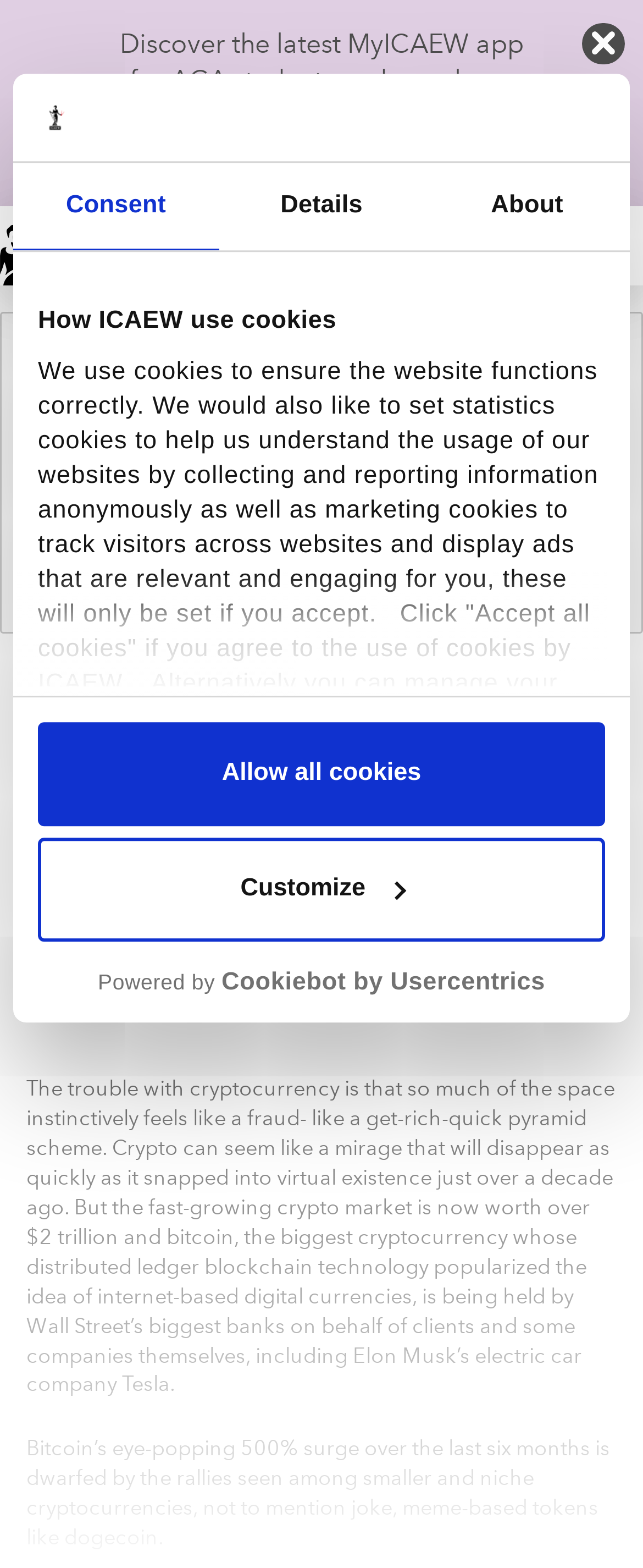Please locate the bounding box coordinates for the element that should be clicked to achieve the following instruction: "Click the 'View groups' link". Ensure the coordinates are given as four float numbers between 0 and 1, i.e., [left, top, right, bottom].

[0.044, 0.257, 0.956, 0.313]